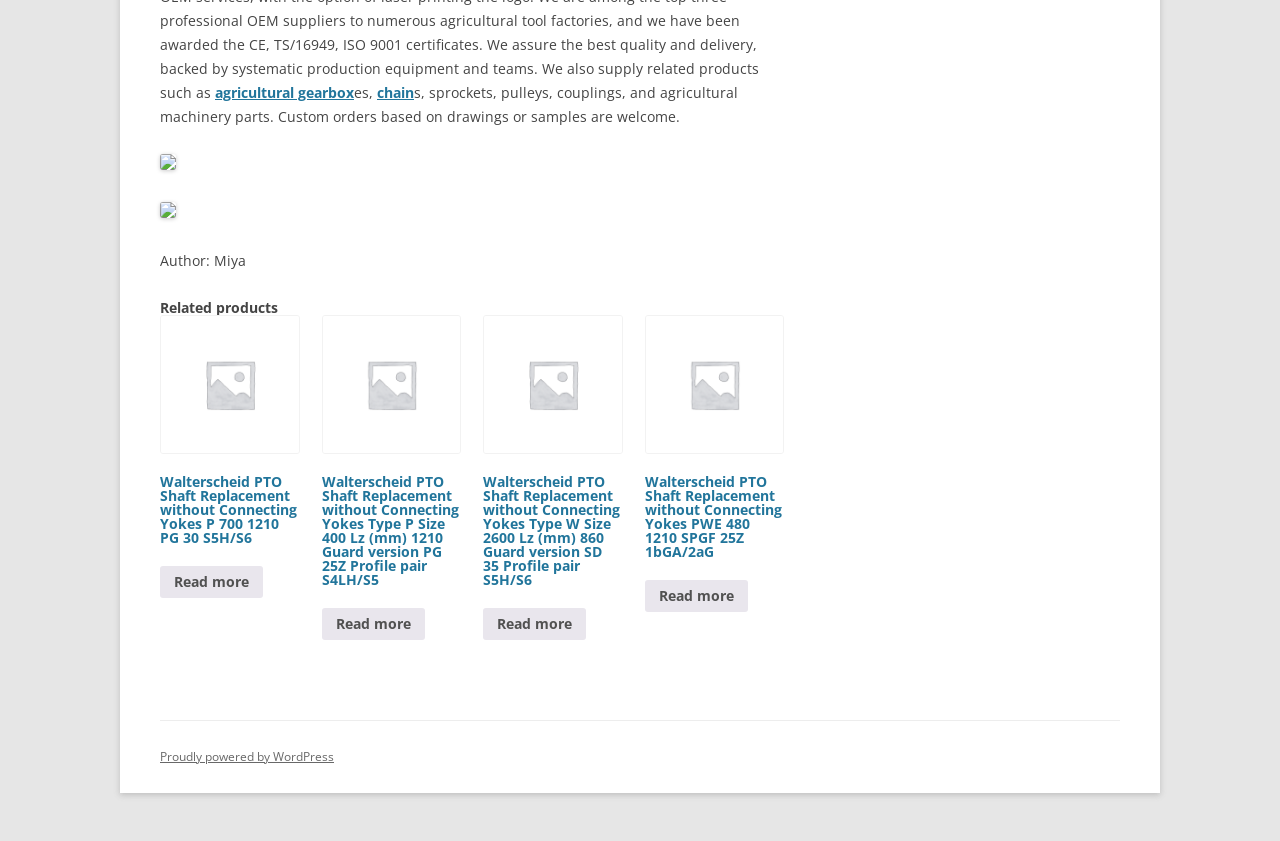Using the information shown in the image, answer the question with as much detail as possible: What is the author of this webpage?

The static text 'Author: Miya' explicitly states the author of this webpage.